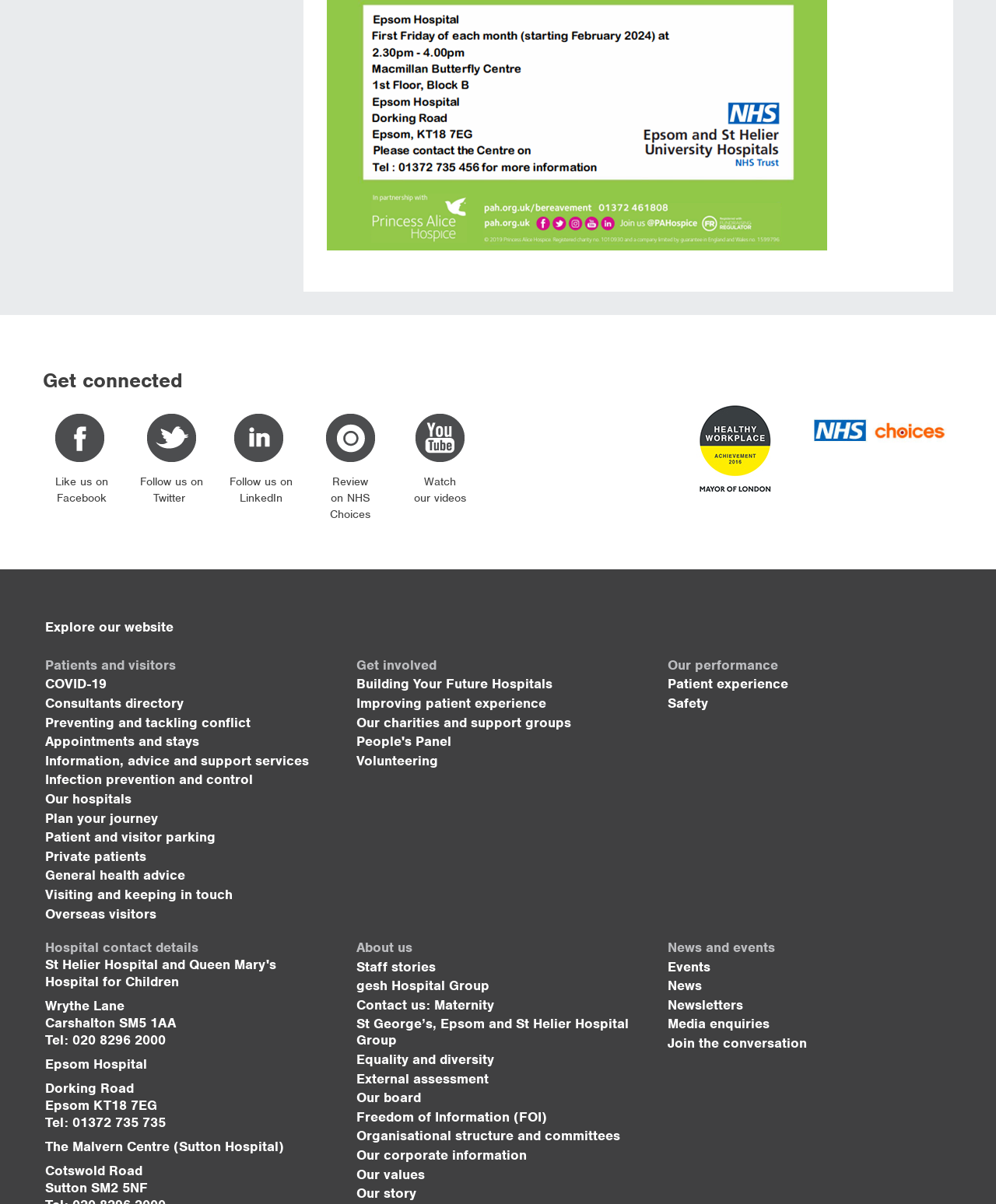Highlight the bounding box coordinates of the element you need to click to perform the following instruction: "View COVID-19 information."

[0.045, 0.562, 0.33, 0.575]